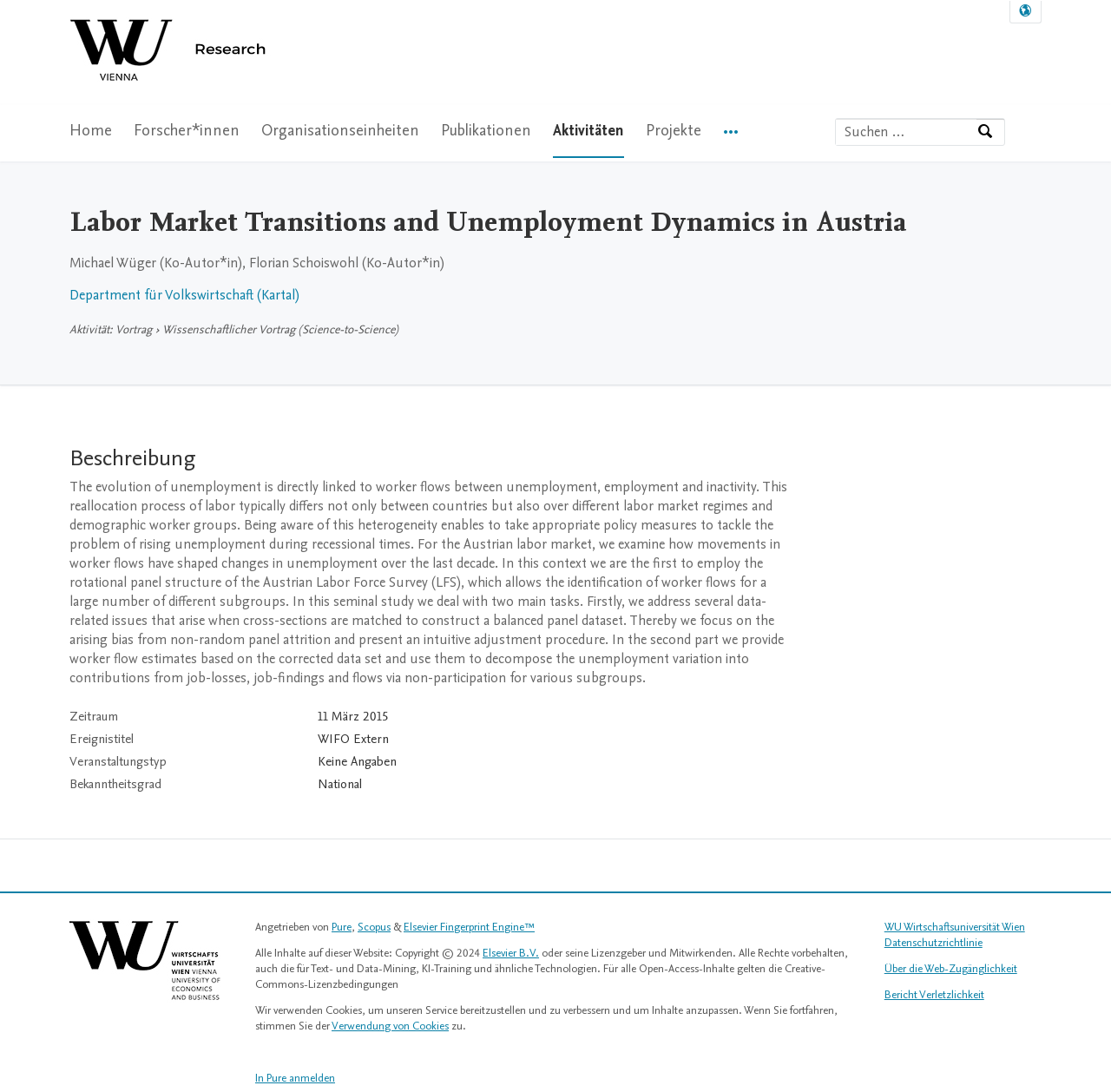Identify the bounding box coordinates necessary to click and complete the given instruction: "view more navigation options".

[0.651, 0.096, 0.665, 0.147]